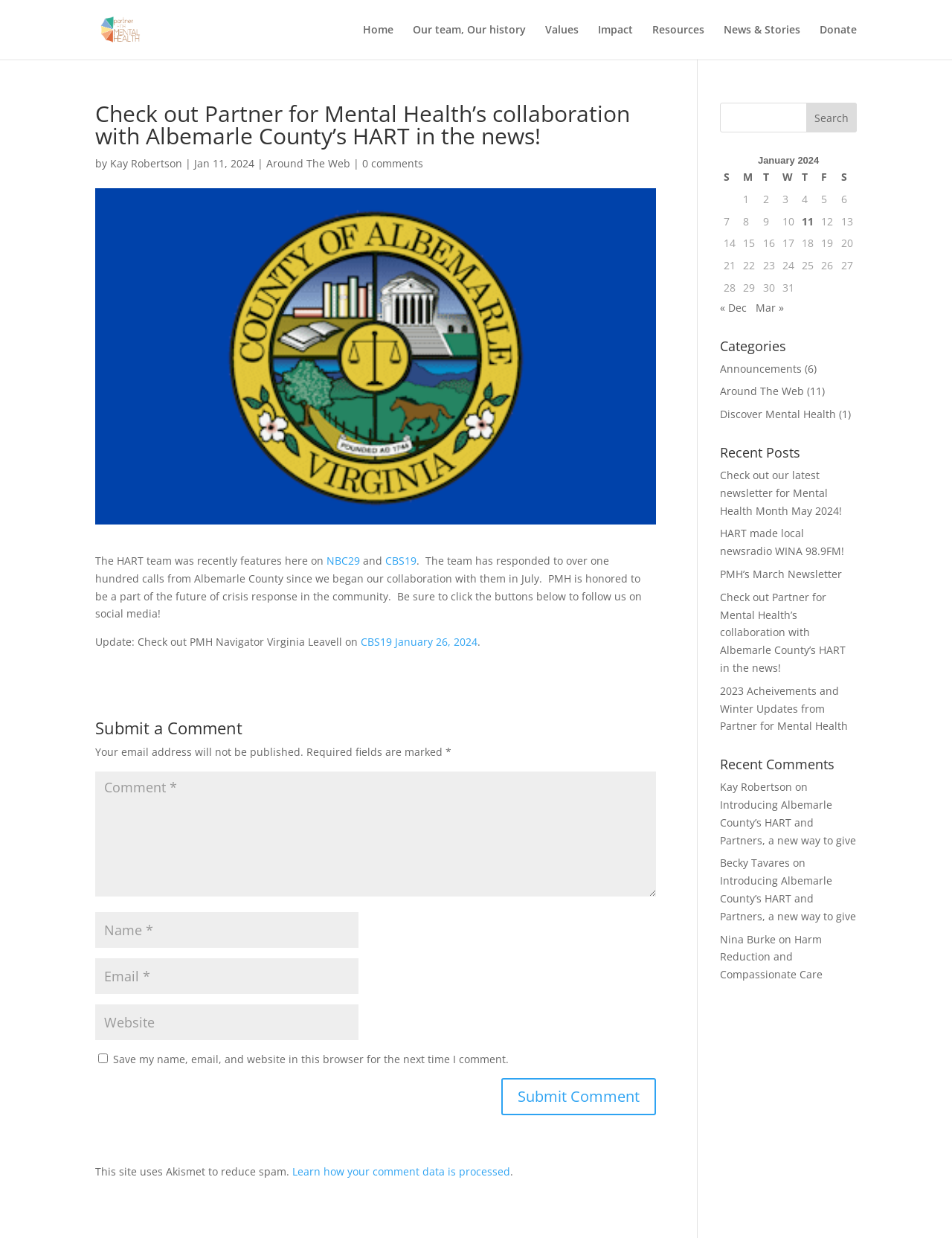From the screenshot, find the bounding box of the UI element matching this description: "Home". Supply the bounding box coordinates in the form [left, top, right, bottom], each a float between 0 and 1.

[0.381, 0.02, 0.413, 0.048]